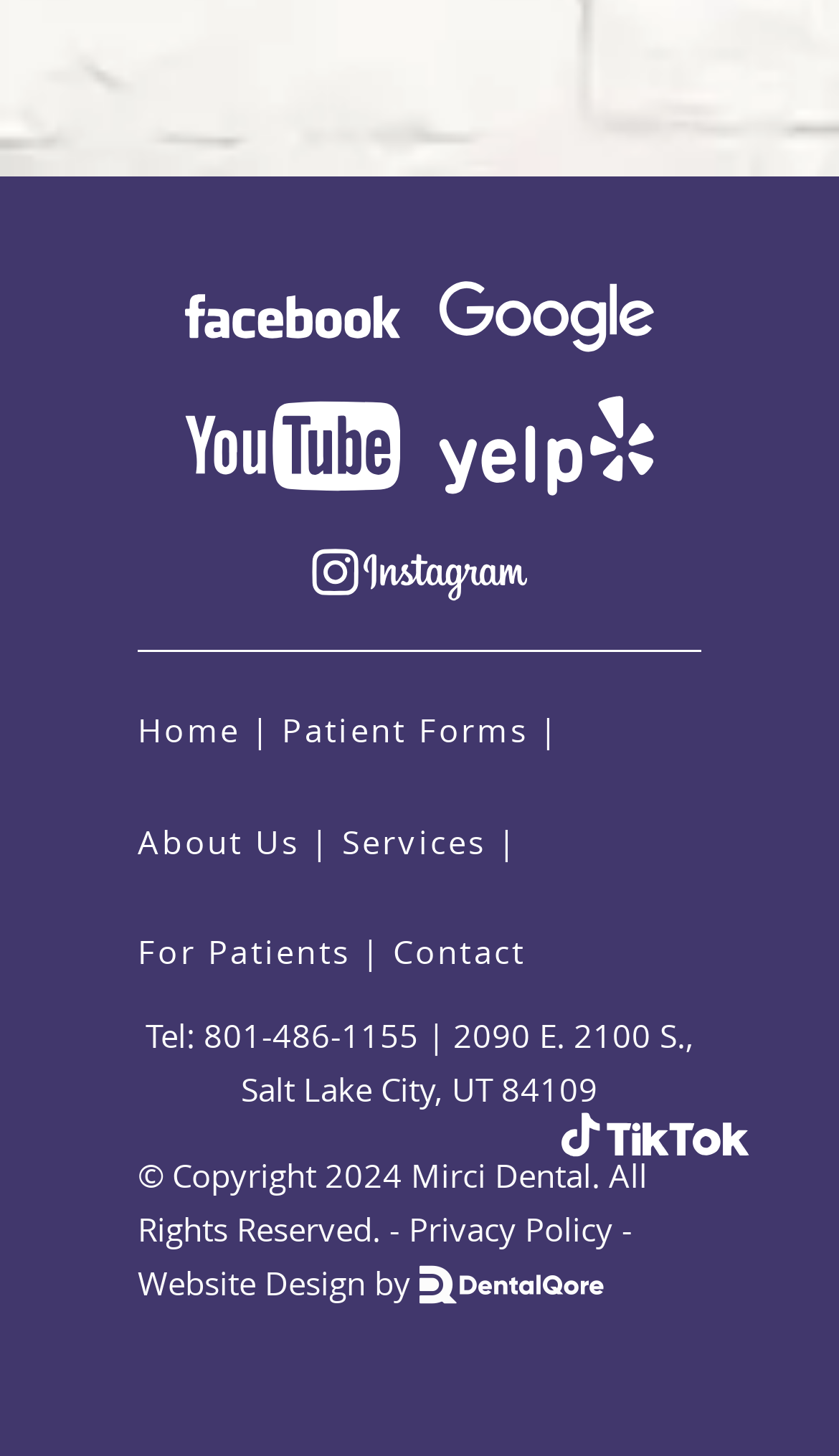Using the webpage screenshot, find the UI element described by Privacy Policy. Provide the bounding box coordinates in the format (top-left x, top-left y, bottom-right x, bottom-right y), ensuring all values are floating point numbers between 0 and 1.

[0.487, 0.829, 0.731, 0.859]